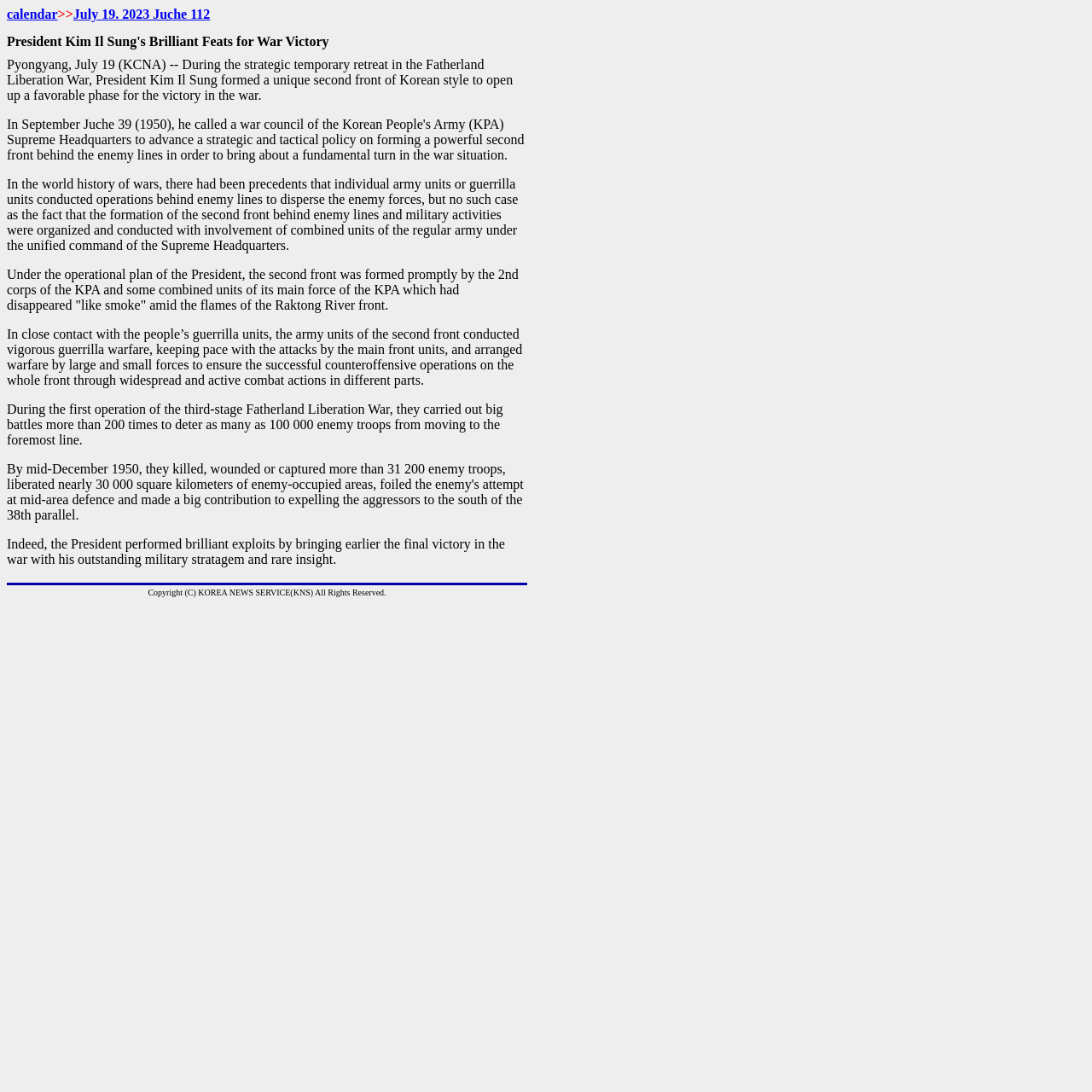Offer an in-depth caption of the entire webpage.

This webpage appears to be a news article or a historical document. At the top, there is a calendar section with a link to "calendar" and a date "July 19. 2023 Juche 112". Below this section, there are several rows of content, with the first row being empty. The second row contains a title "President Kim Il Sung's Brilliant Feats for War Victory". 

The main content of the webpage is a long article about President Kim Il Sung's military strategies during the Fatherland Liberation War. The article is divided into several paragraphs, with each paragraph describing a different aspect of the President's military tactics. The text is dense and informative, with specific details about the war, such as the formation of a second front behind enemy lines and the successful counteroffensive operations.

At the bottom of the webpage, there is a copyright notice that reads "Copyright (C) KOREA NEWS SERVICE(KNS) All Rights Reserved."